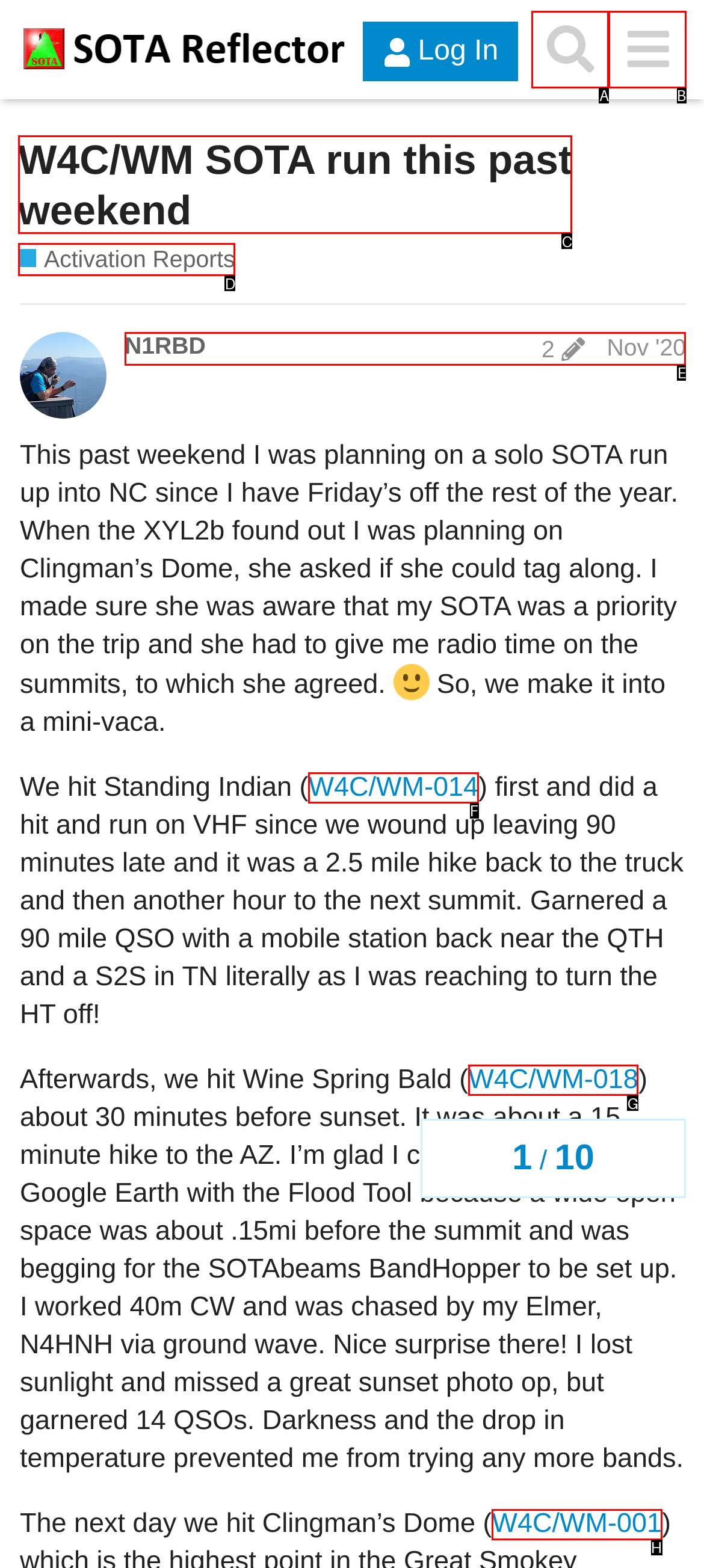Select the UI element that should be clicked to execute the following task: Read the post from 'N1RBD'
Provide the letter of the correct choice from the given options.

E